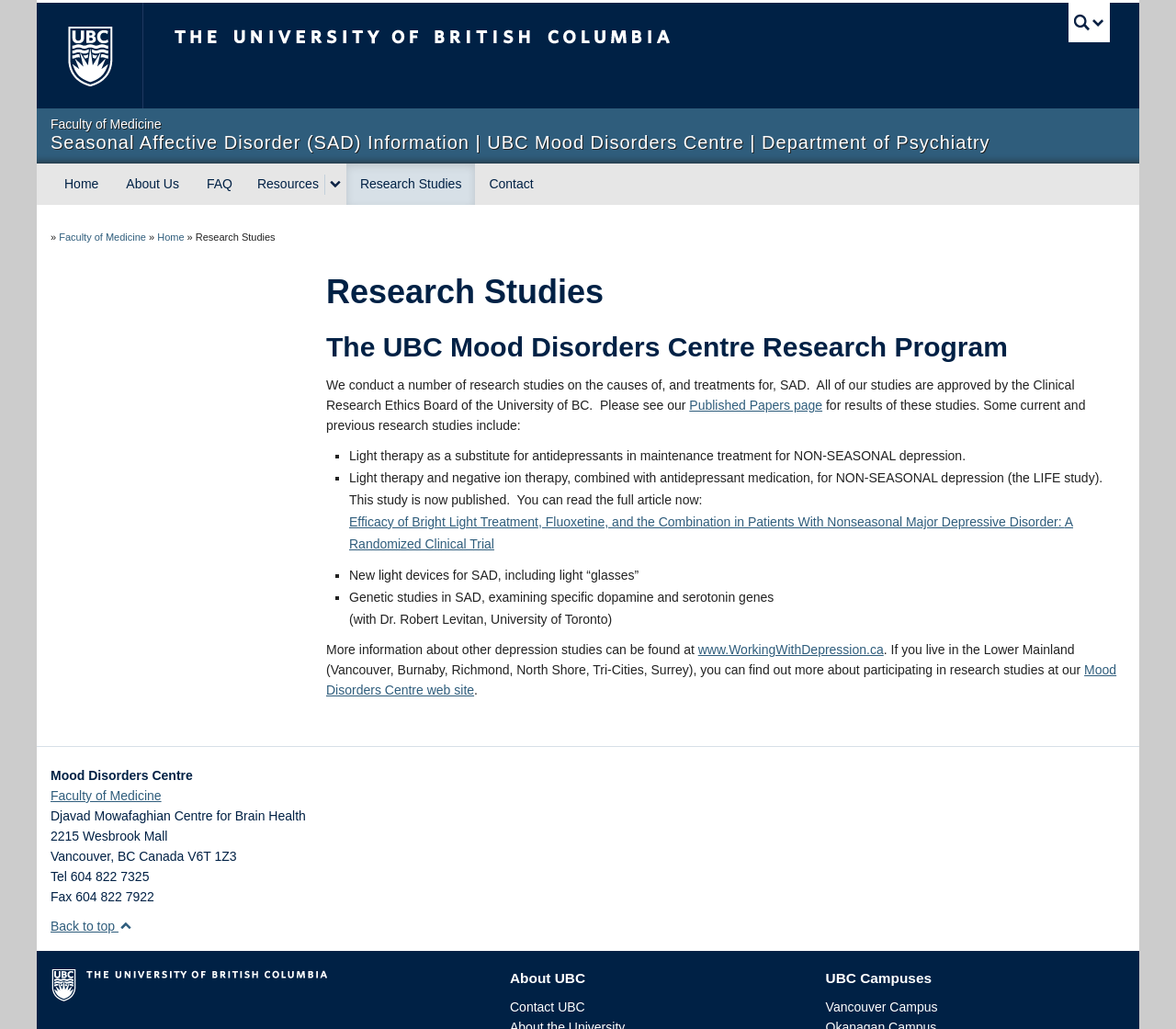Based on the image, please respond to the question with as much detail as possible:
What is the name of the university?

I found the answer by looking at the link elements with the text 'The University of British Columbia' which appears multiple times on the webpage.